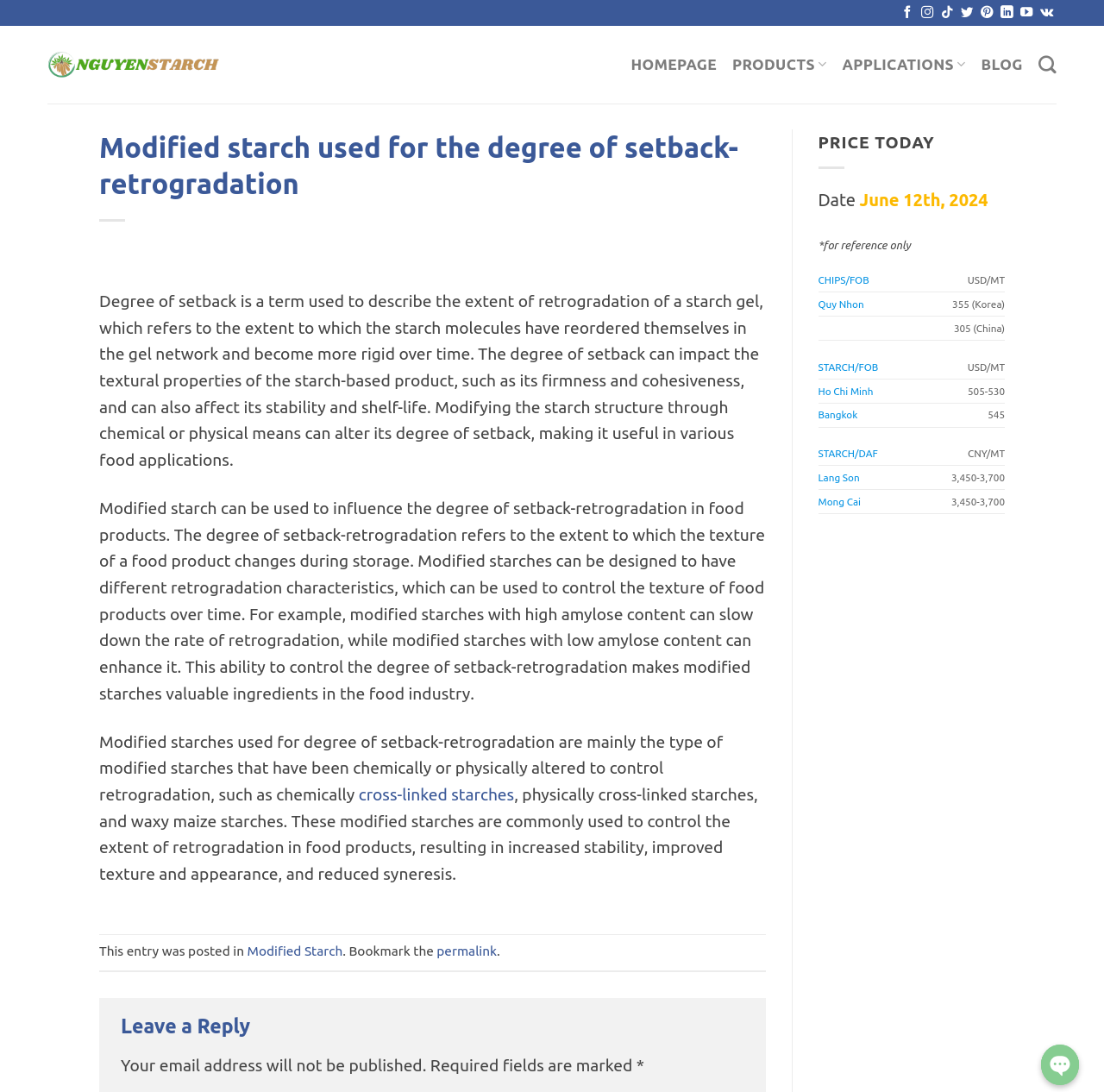Give the bounding box coordinates for this UI element: "Products". The coordinates should be four float numbers between 0 and 1, arranged as [left, top, right, bottom].

[0.663, 0.044, 0.749, 0.075]